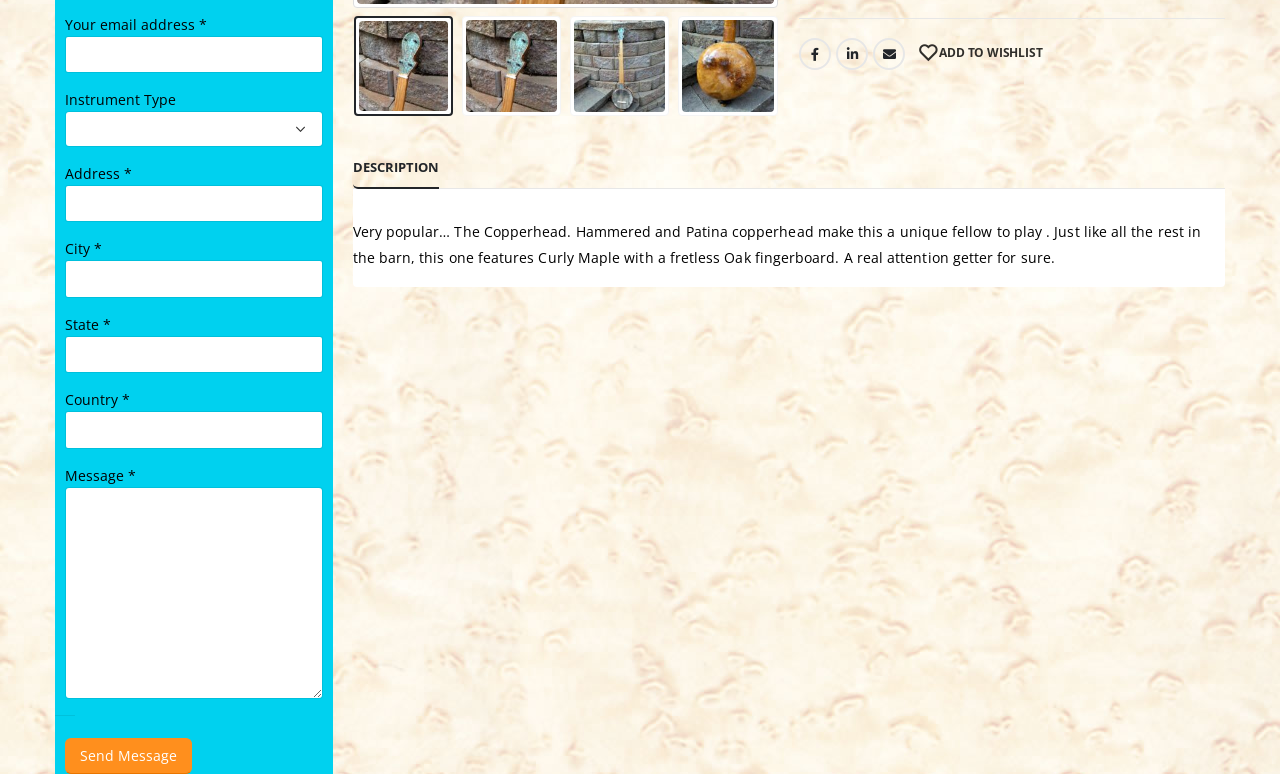Locate the bounding box of the UI element described in the following text: "Facebook".

[0.513, 0.395, 0.542, 0.443]